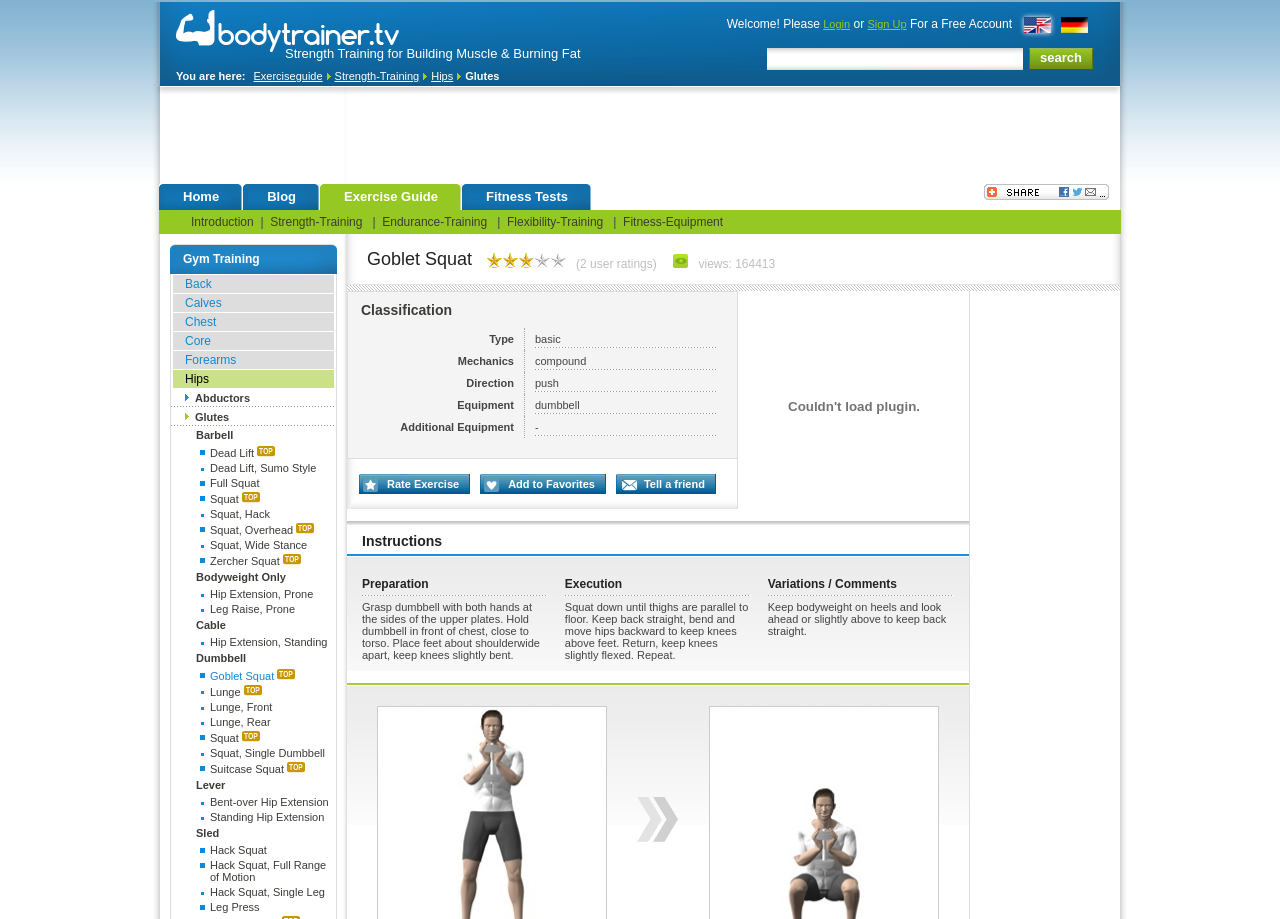Determine the bounding box coordinates of the element's region needed to click to follow the instruction: "Search for exercises". Provide these coordinates as four float numbers between 0 and 1, formatted as [left, top, right, bottom].

[0.804, 0.052, 0.854, 0.076]